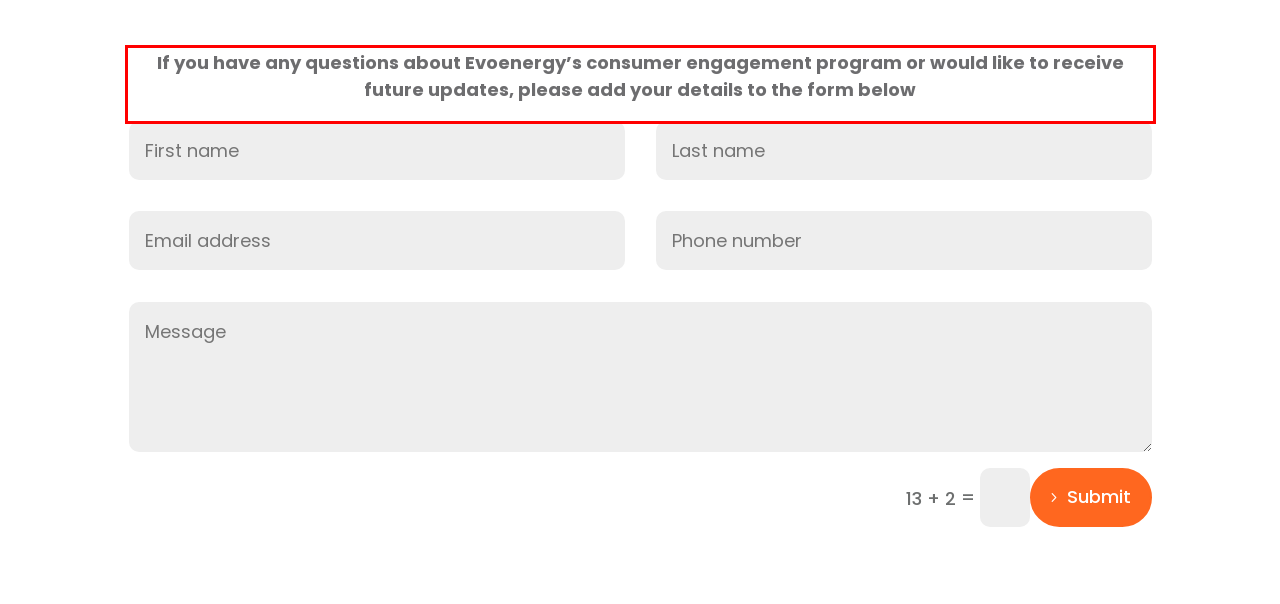You are looking at a screenshot of a webpage with a red rectangle bounding box. Use OCR to identify and extract the text content found inside this red bounding box.

If you have any questions about Evoenergy’s consumer engagement program or would like to receive future updates, please add your details to the form below